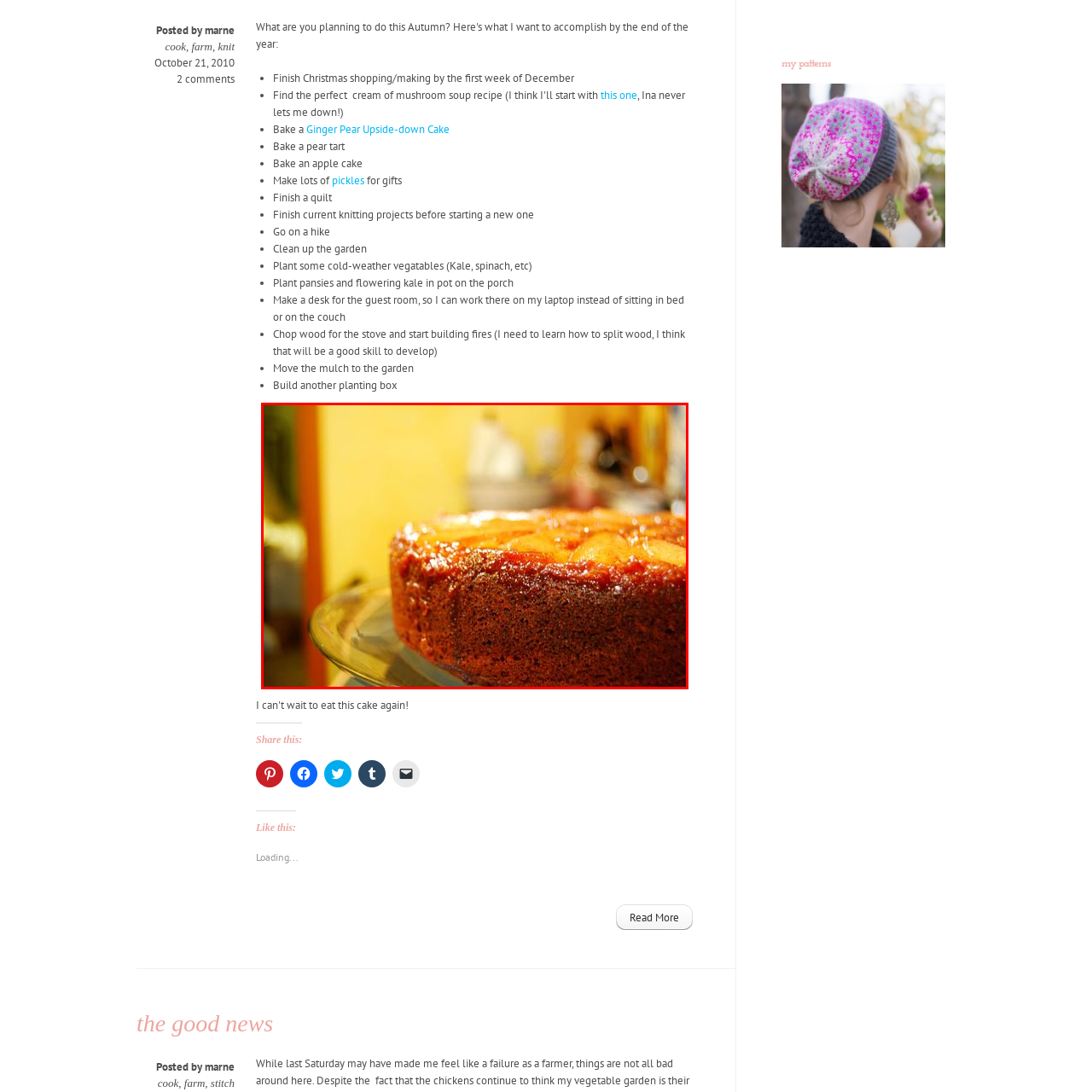Direct your attention to the section outlined in red and answer the following question with a single word or brief phrase: 
What is the color of the cake's crust?

Golden-brown